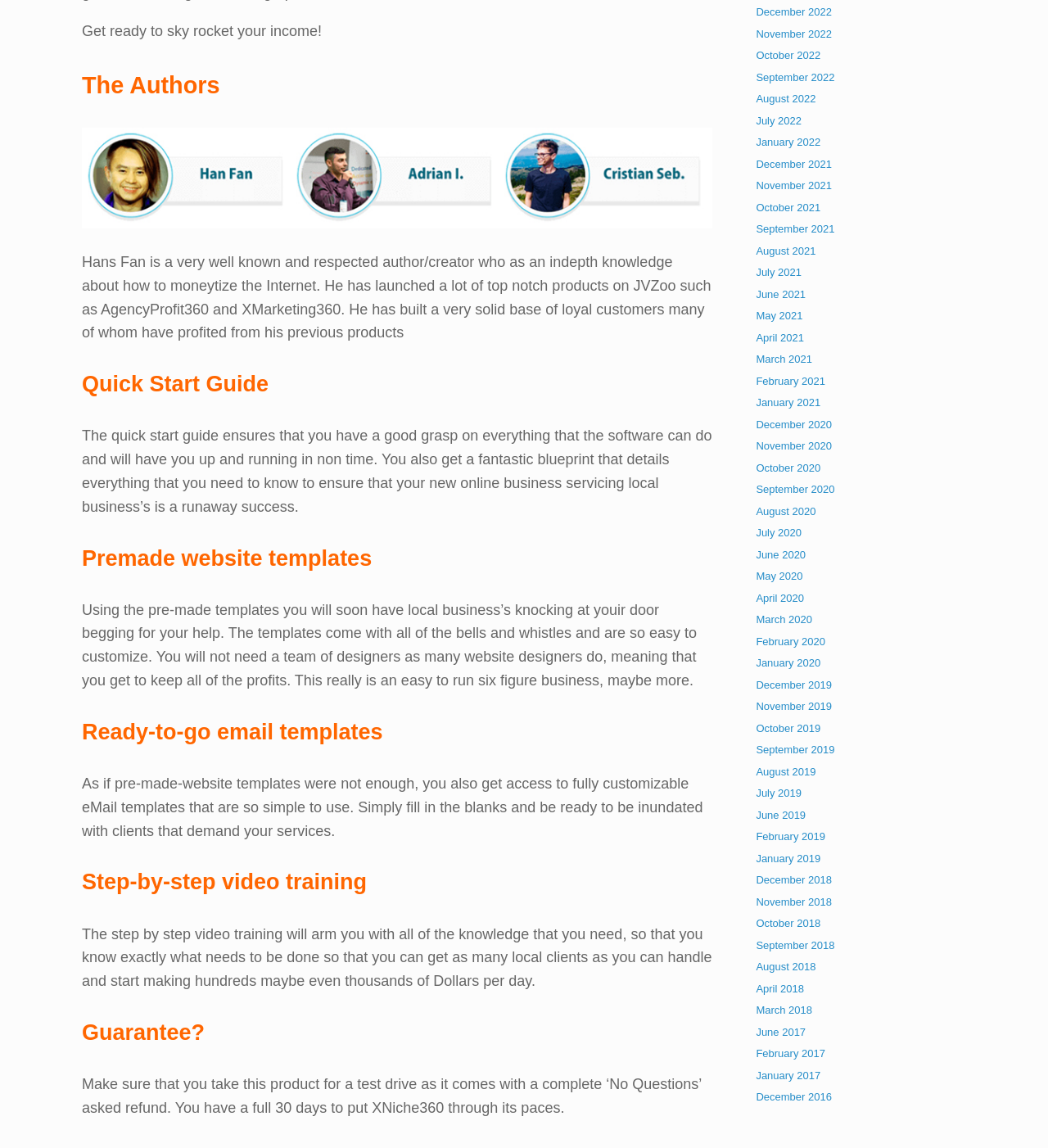Given the element description September 2018, predict the bounding box coordinates for the UI element in the webpage screenshot. The format should be (top-left x, top-left y, bottom-right x, bottom-right y), and the values should be between 0 and 1.

[0.721, 0.818, 0.796, 0.828]